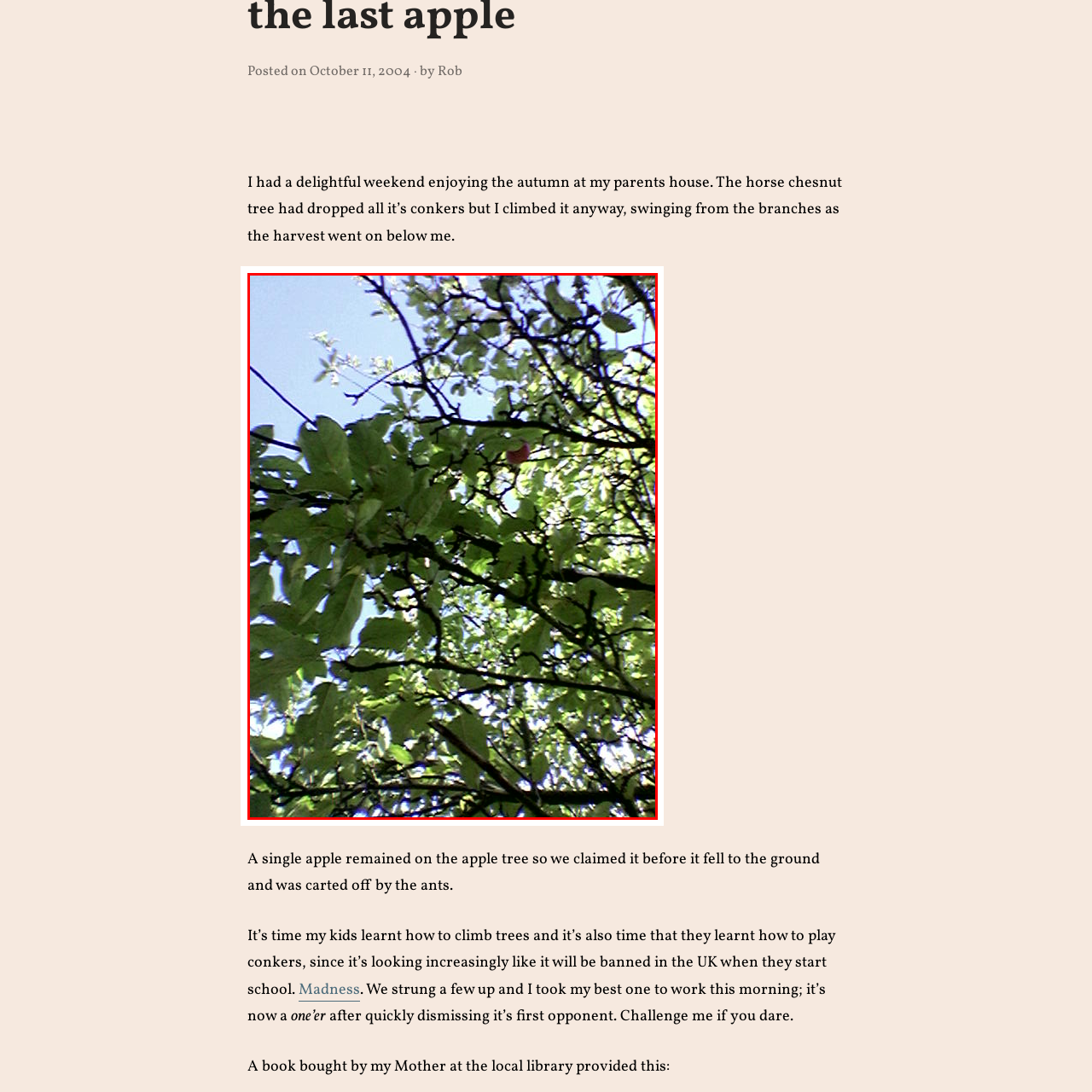What is clinging to its branch?
Look at the image highlighted by the red bounding box and answer the question with a single word or brief phrase.

An apple